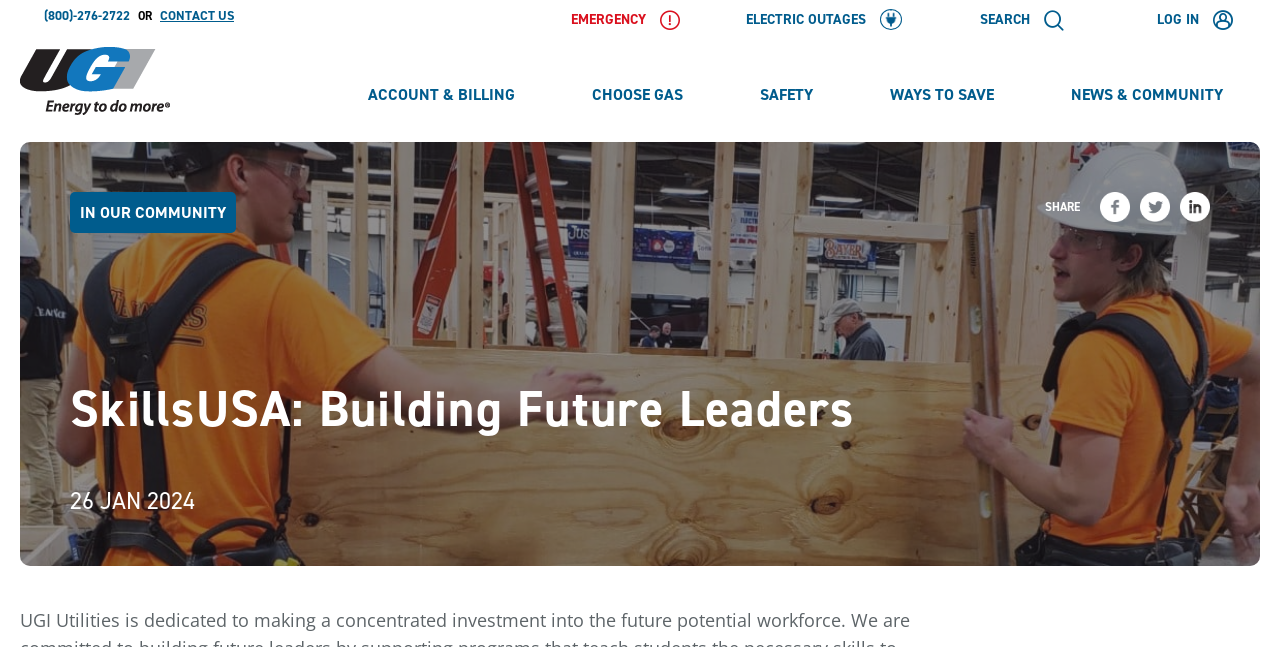What is the date displayed on the webpage?
Using the image as a reference, answer with just one word or a short phrase.

26 JAN 2024